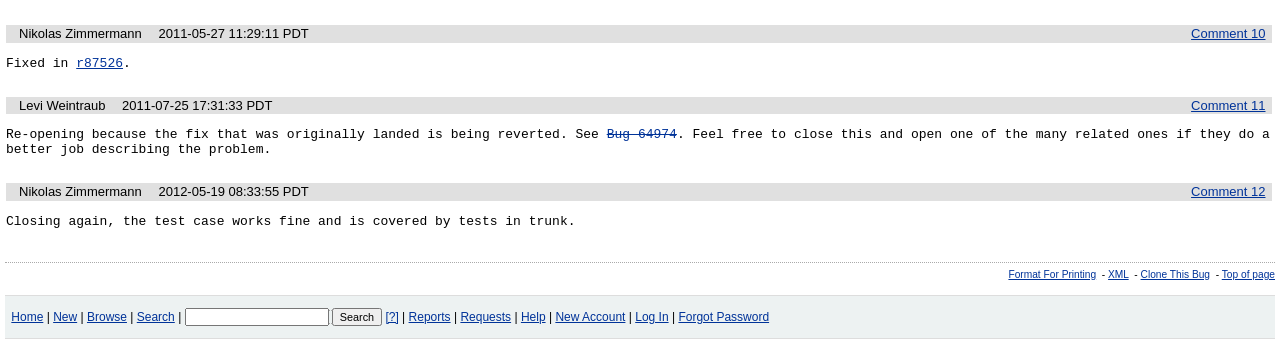What is the date of the second comment?
Based on the screenshot, answer the question with a single word or phrase.

2011-07-25 17:31:33 PDT